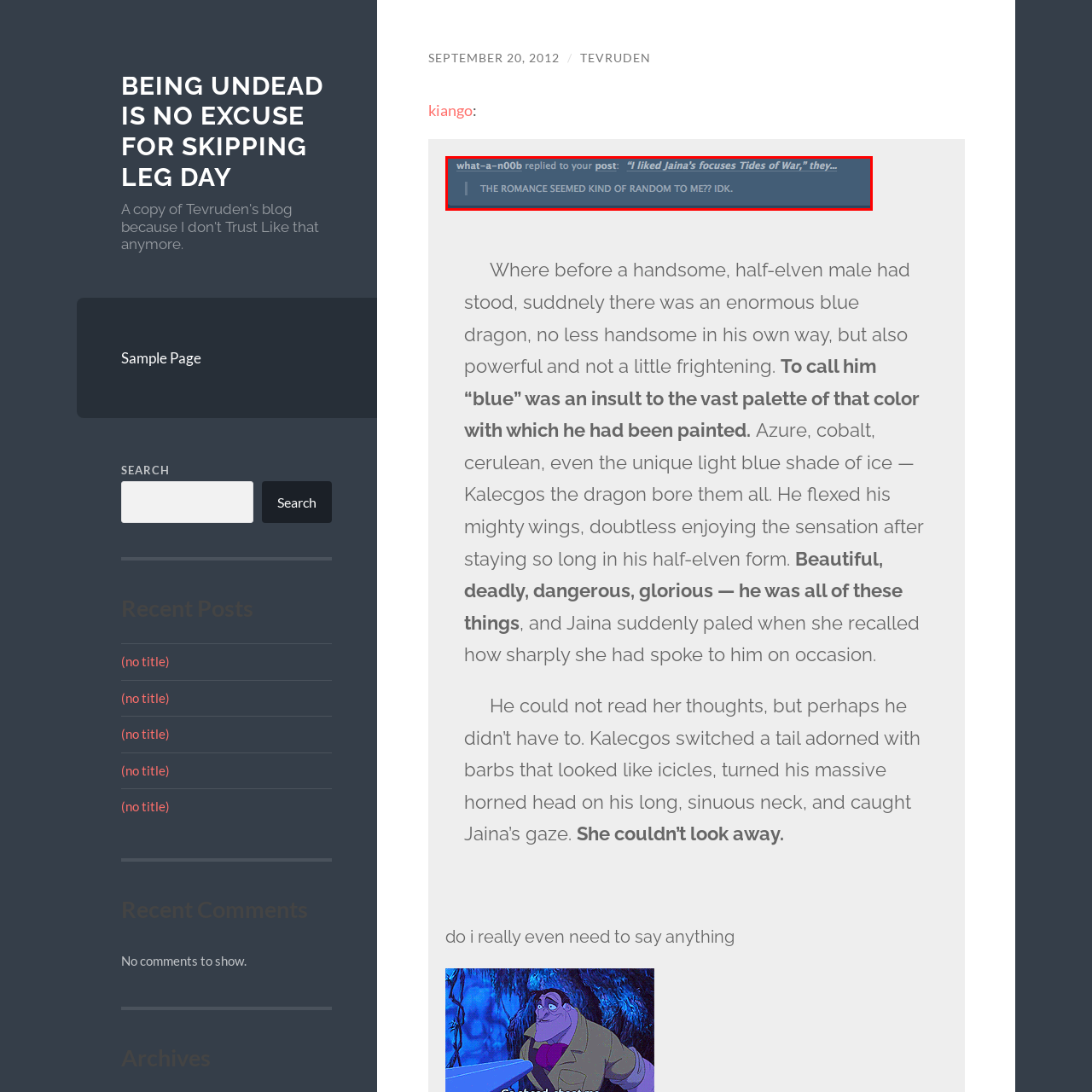Generate an in-depth caption for the image enclosed by the red boundary.

The image features a comment from a user named "what-a-n00b," responding to a post about Jaina's character in the "Tides of War." The user expresses their opinion that the romance in the narrative felt somewhat arbitrary or unexpected, indicating a sense of confusion or ambivalence regarding the character dynamics. The comment is a reflection of the community's engagement with the storyline, showcasing a discussion around character relationships and their development within the context of the story. The format suggests it's part of an online forum or discussion platform where fans analyze plot elements and character arcs.